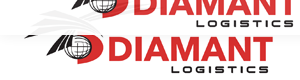Please give a concise answer to this question using a single word or phrase: 
What is symbolized by the globe icon in the logo?

Global connectivity